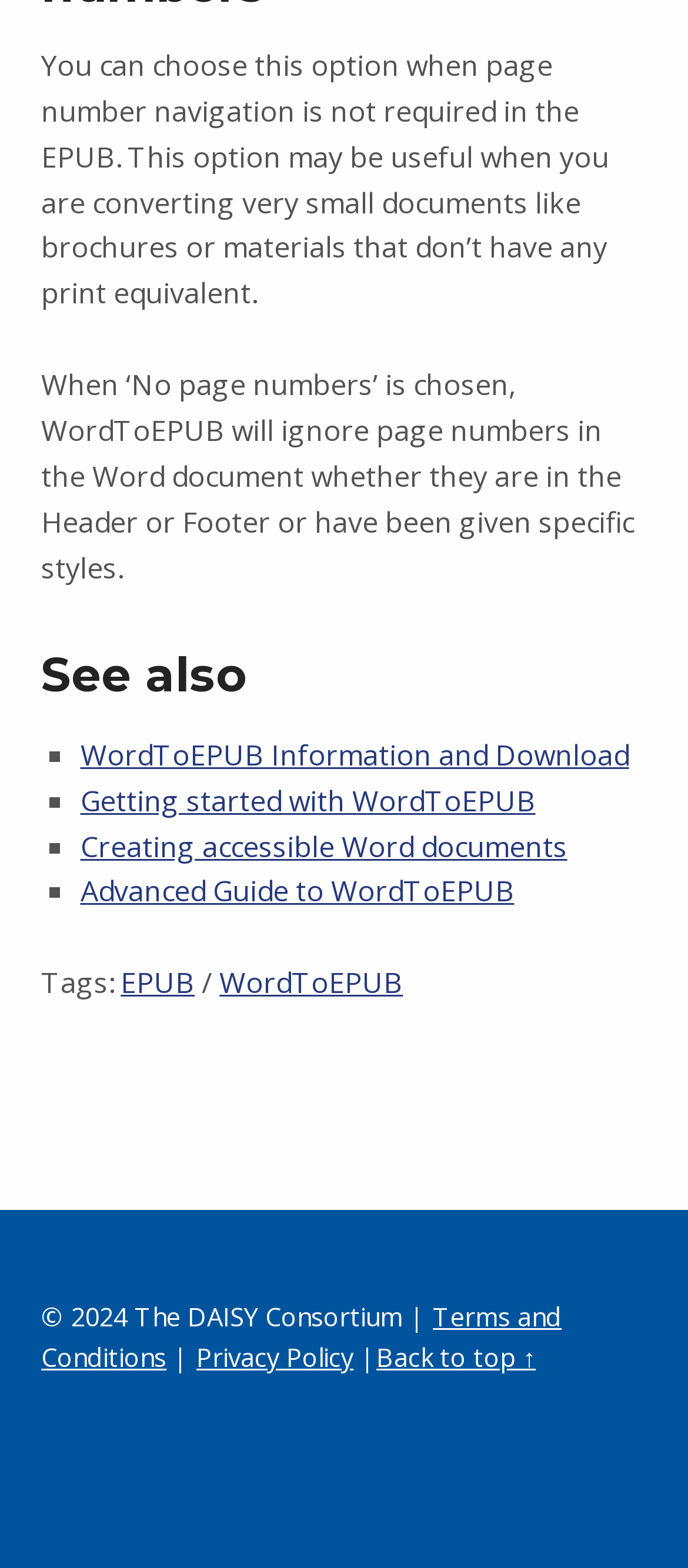Find the bounding box coordinates of the clickable area required to complete the following action: "go back to top of the page".

[0.547, 0.855, 0.779, 0.877]